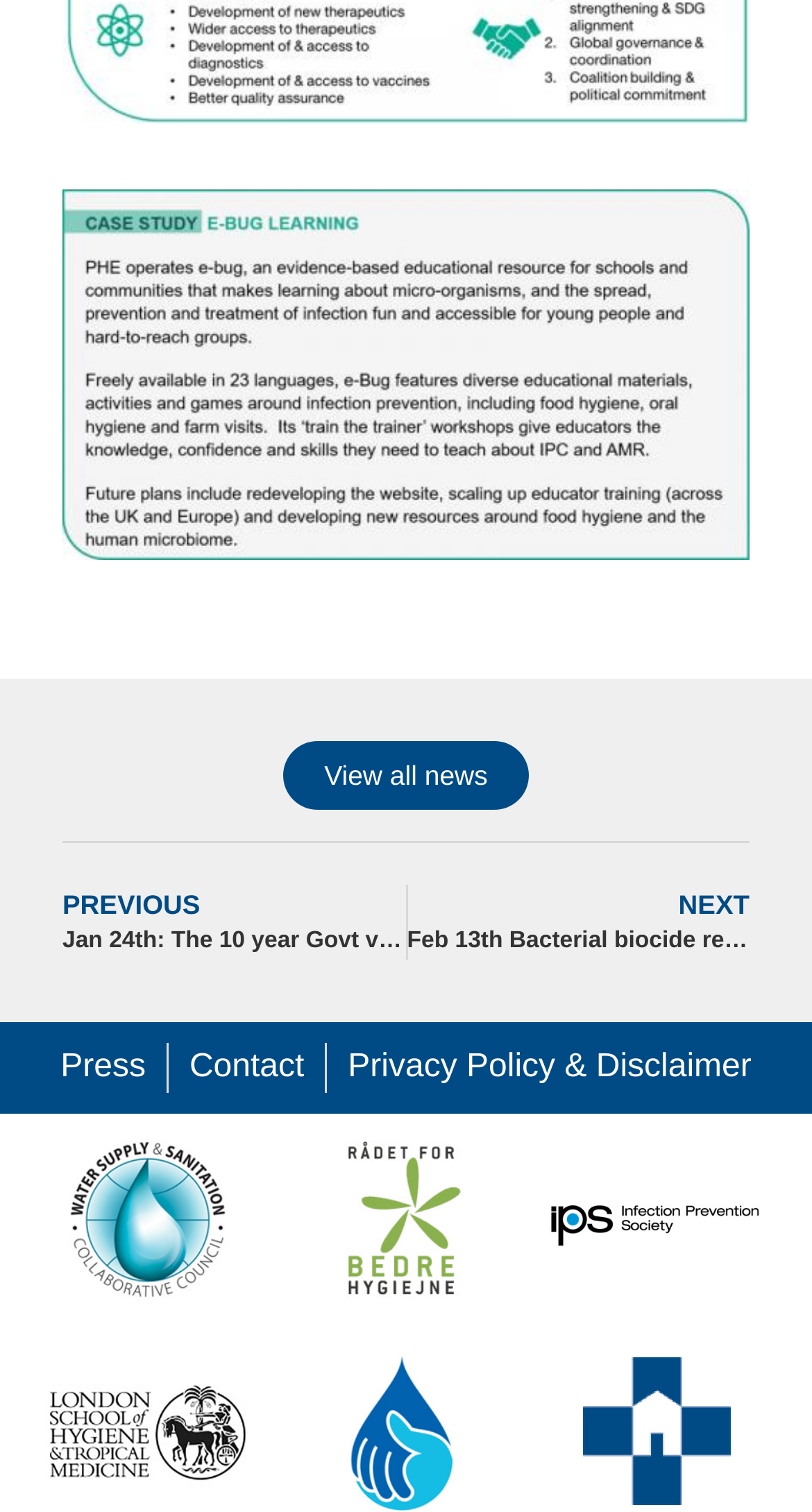Predict the bounding box coordinates for the UI element described as: "Privacy Policy & Disclaimer". The coordinates should be four float numbers between 0 and 1, presented as [left, top, right, bottom].

[0.428, 0.69, 0.925, 0.723]